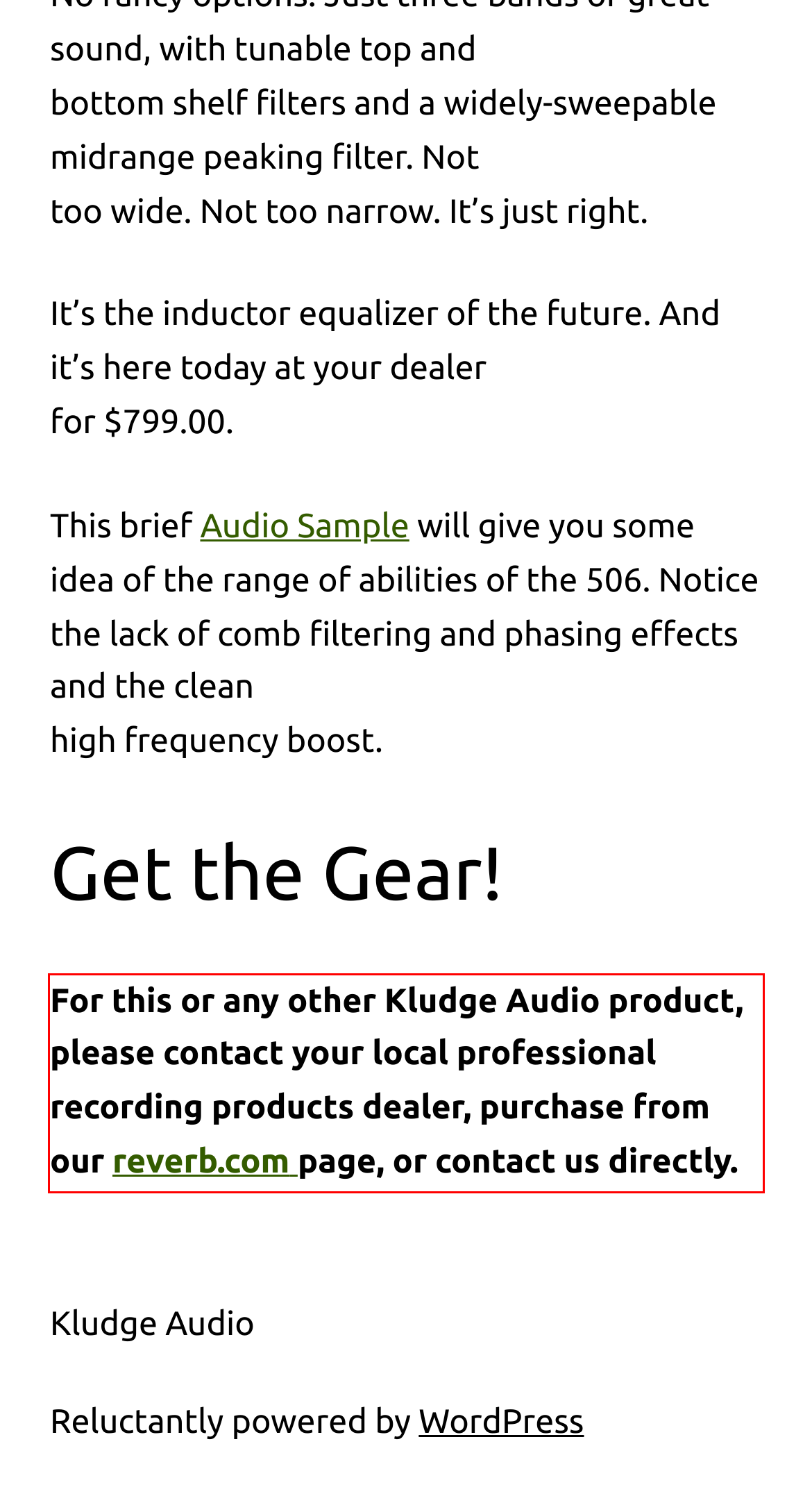Identify and extract the text within the red rectangle in the screenshot of the webpage.

For this or any other Kludge Audio product, please contact your local professional recording products dealer, purchase from our reverb.com page, or contact us directly.